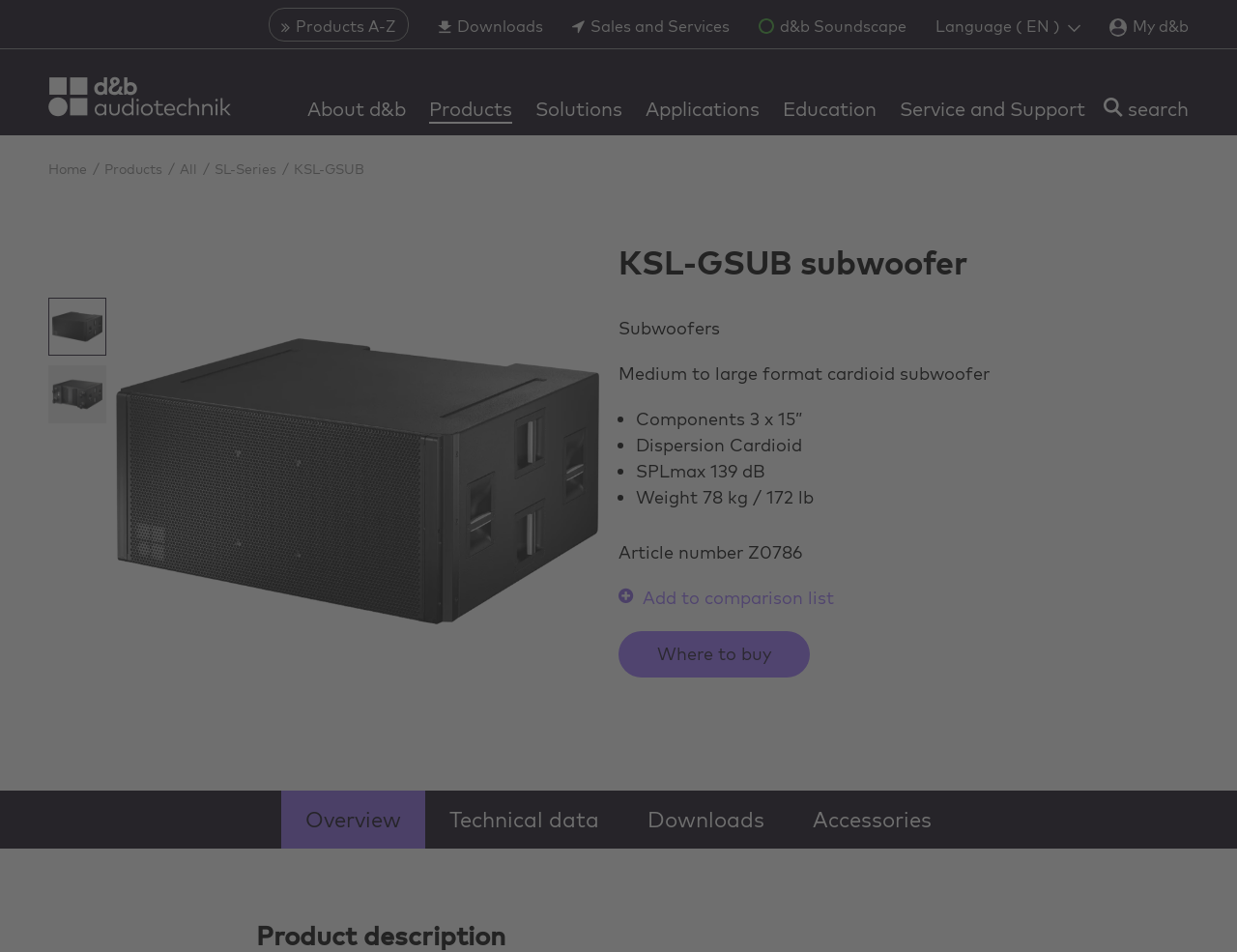Locate the bounding box coordinates of the clickable region to complete the following instruction: "Search for products."

[0.892, 0.101, 0.961, 0.128]